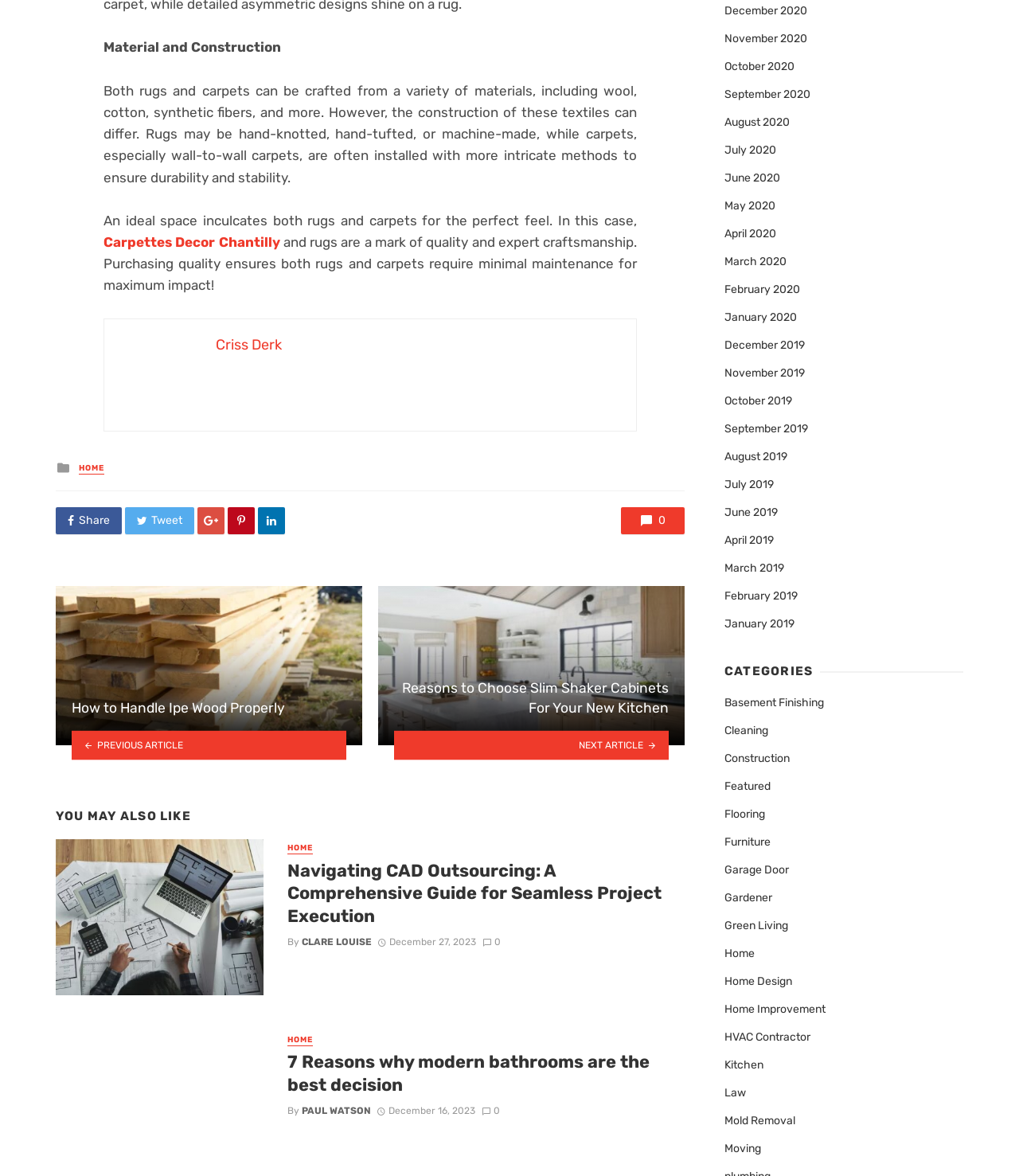Please predict the bounding box coordinates of the element's region where a click is necessary to complete the following instruction: "Click on the 'HOME' link". The coordinates should be represented by four float numbers between 0 and 1, i.e., [left, top, right, bottom].

[0.077, 0.393, 0.102, 0.404]